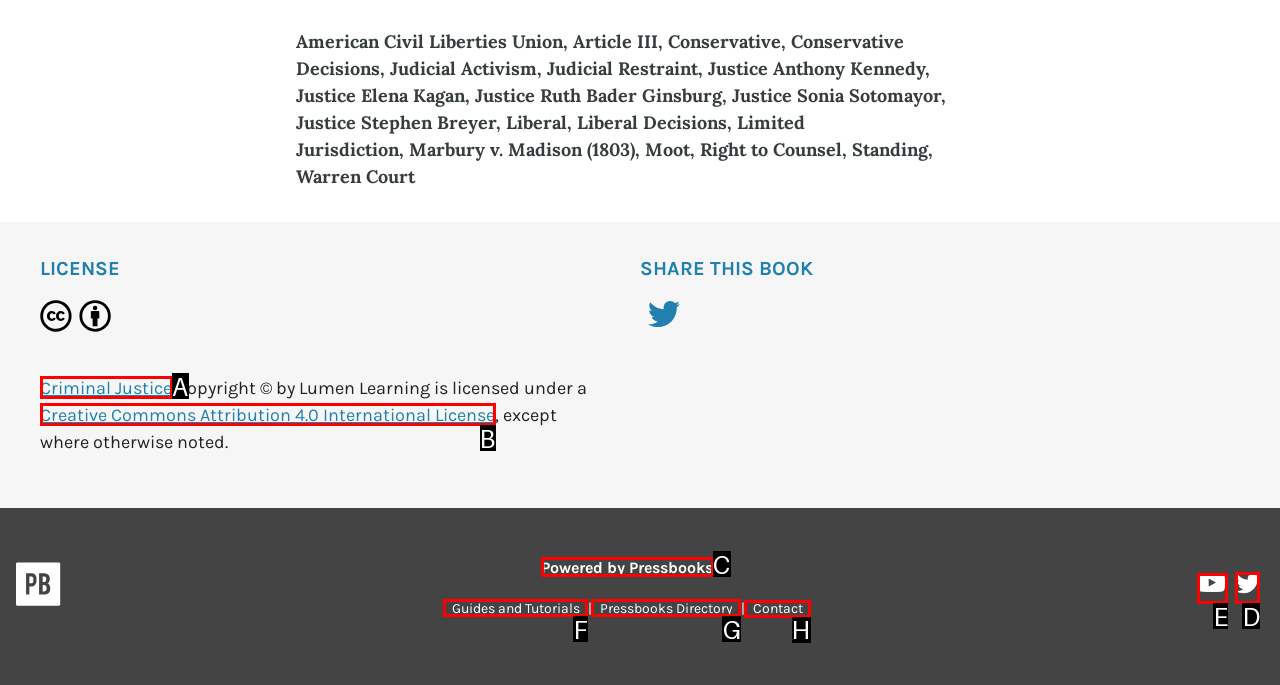Determine the letter of the element I should select to fulfill the following instruction: Contact us. Just provide the letter.

H